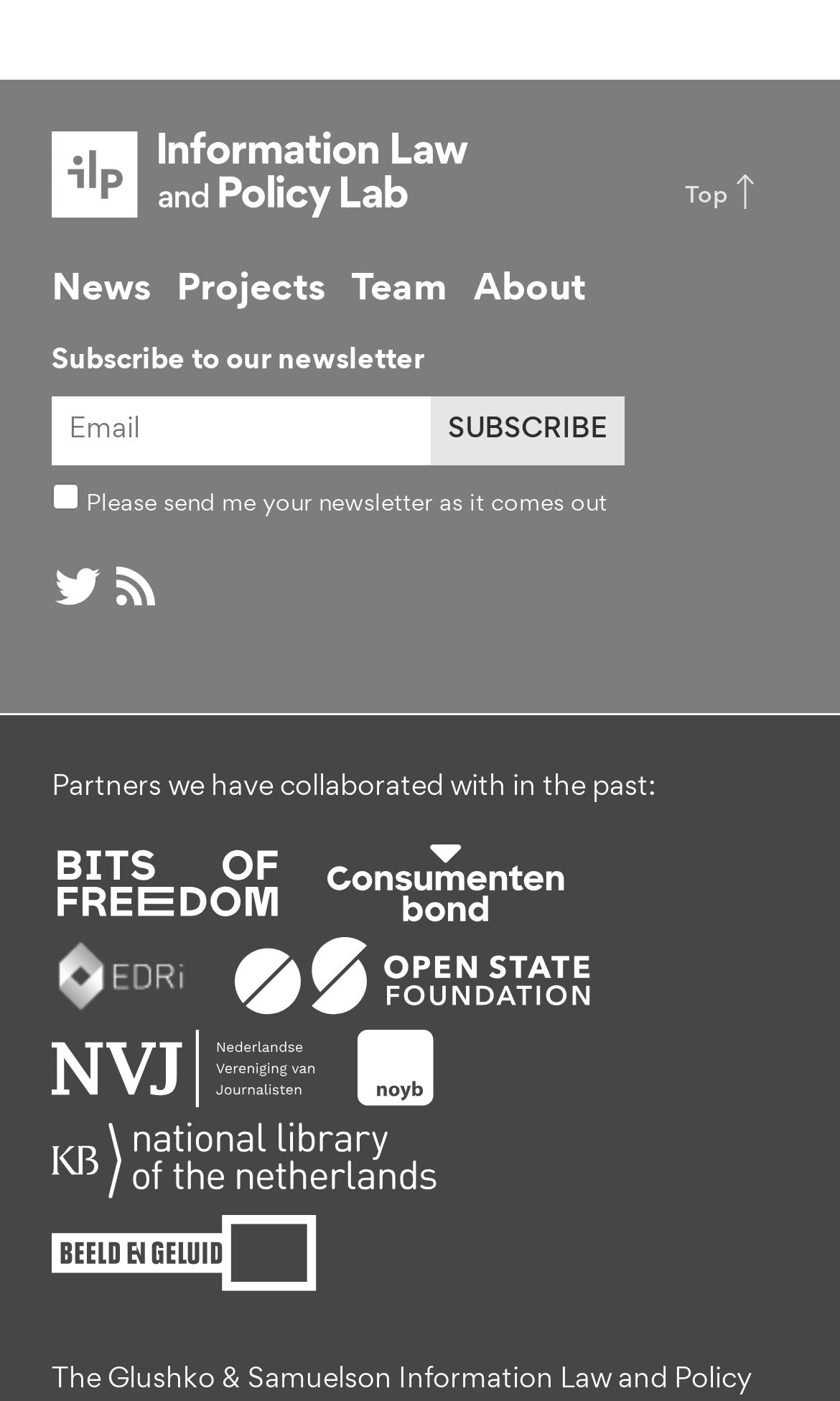How many links are in the top navigation menu?
Using the image, give a concise answer in the form of a single word or short phrase.

5